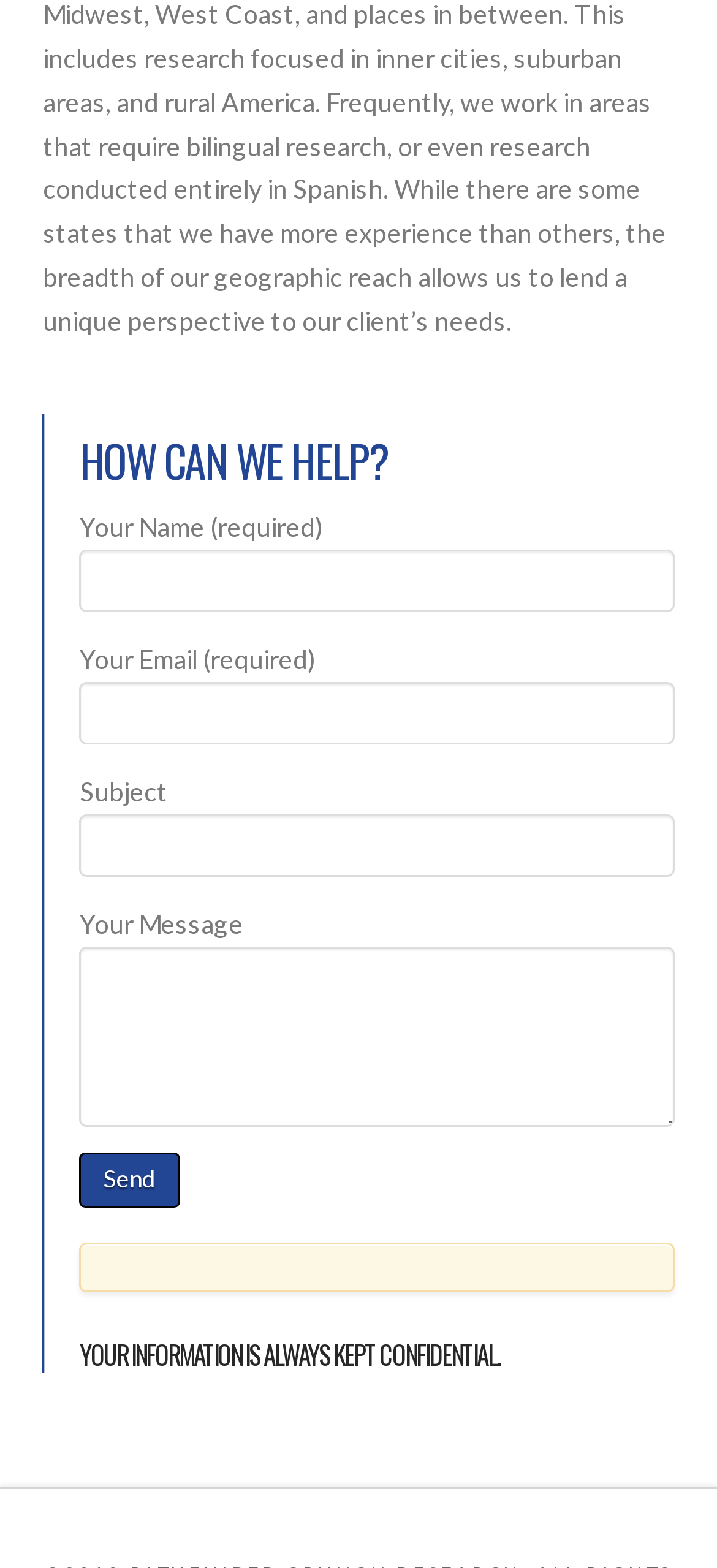Using the webpage screenshot, locate the HTML element that fits the following description and provide its bounding box: "pinterest".

None